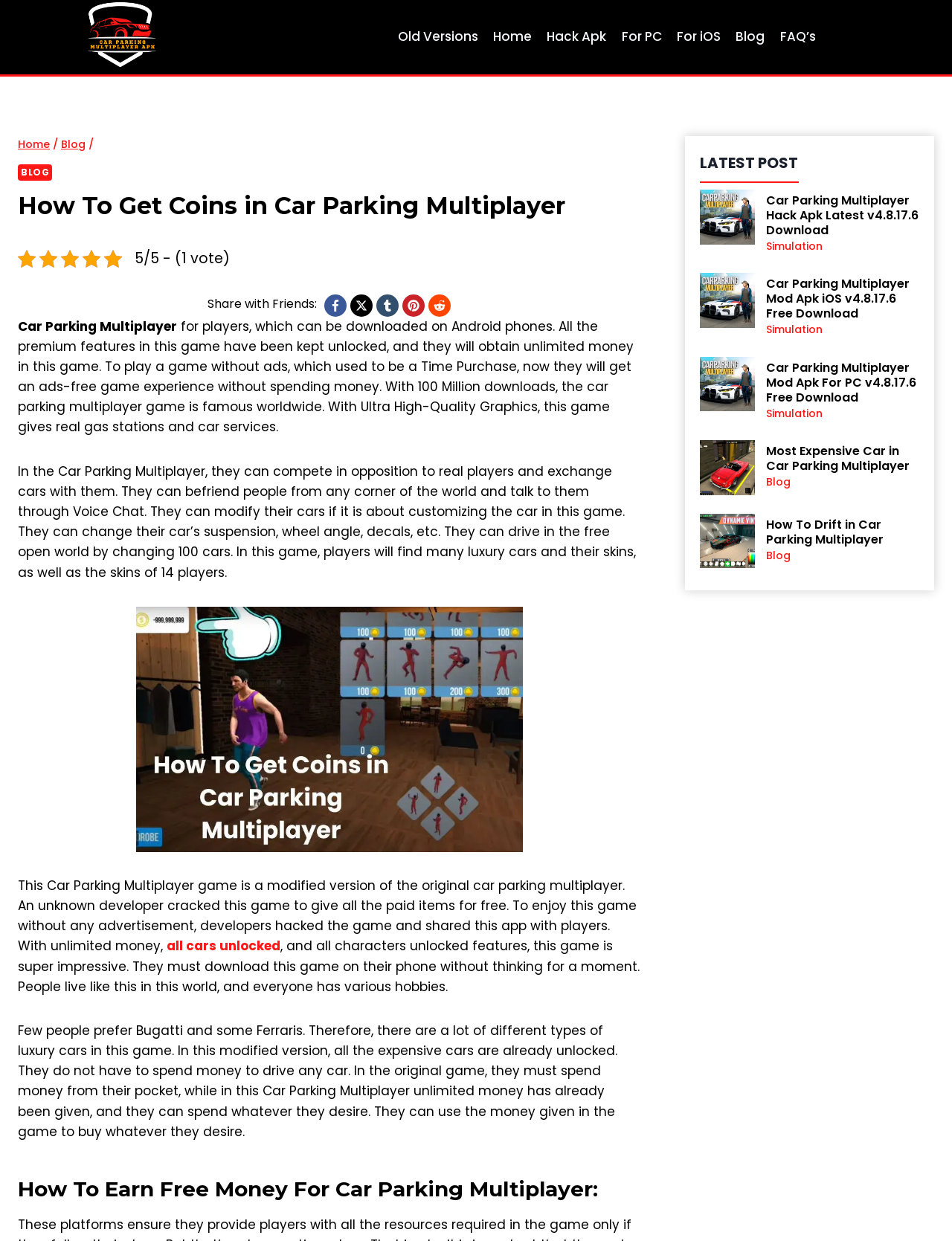Using a single word or phrase, answer the following question: 
What is the purpose of the 'Scroll to top' button?

To scroll to the top of the webpage